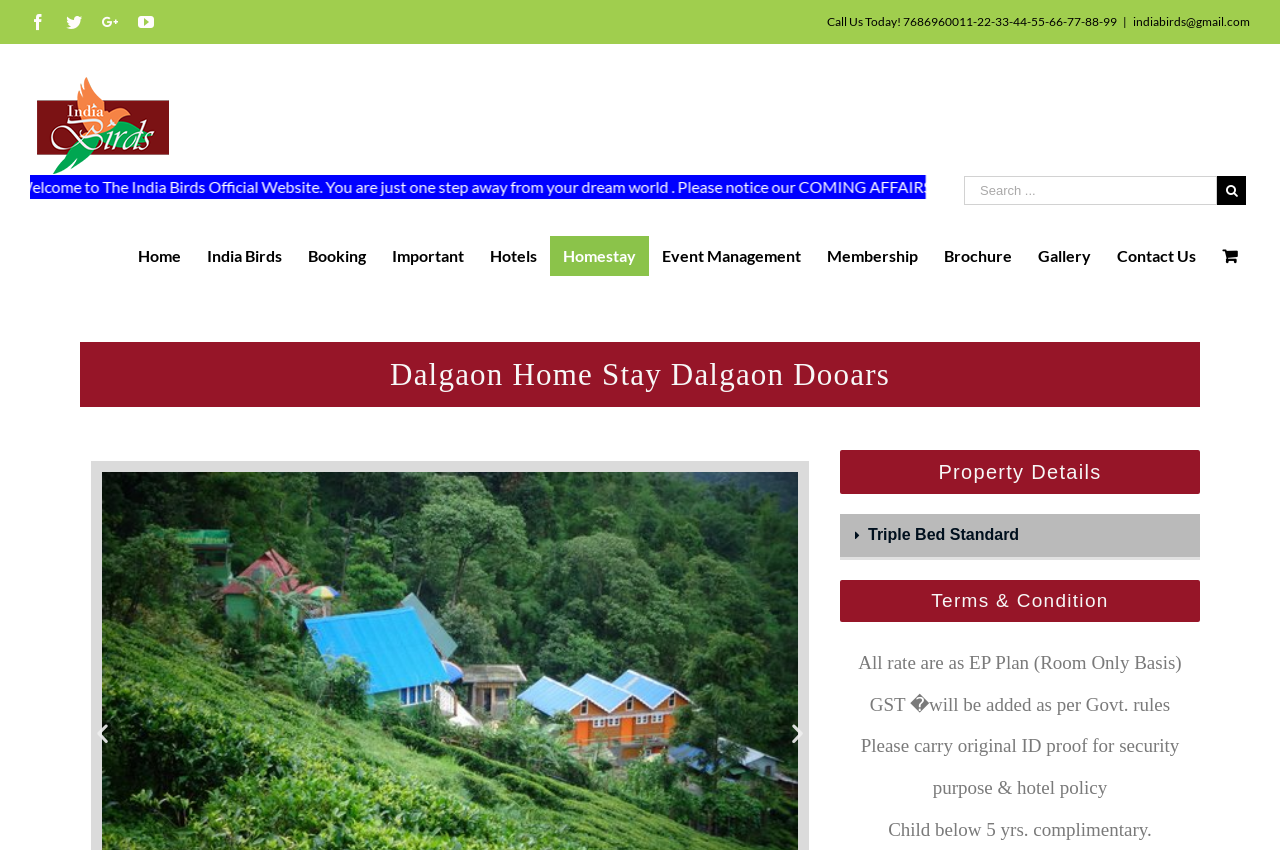Find the bounding box coordinates of the element I should click to carry out the following instruction: "Select Triple Bed Standard tab".

[0.656, 0.605, 0.937, 0.659]